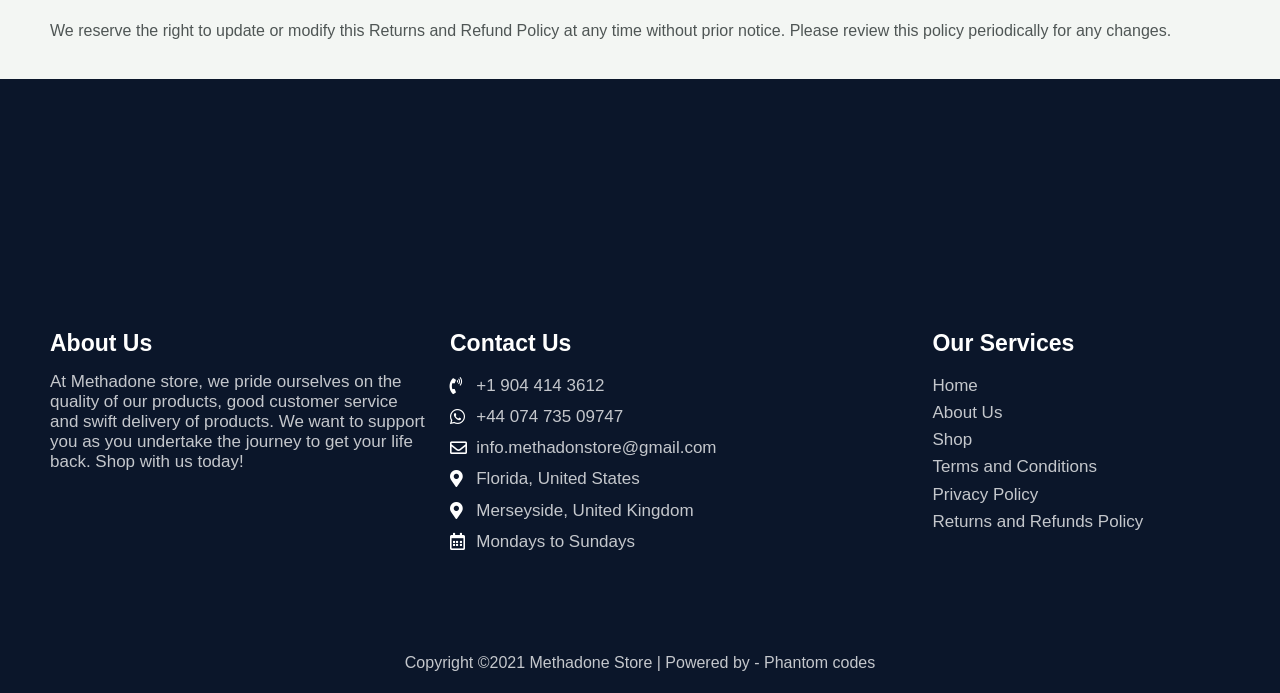What is the copyright year of the Methadone Store?
Using the image, answer in one word or phrase.

2021